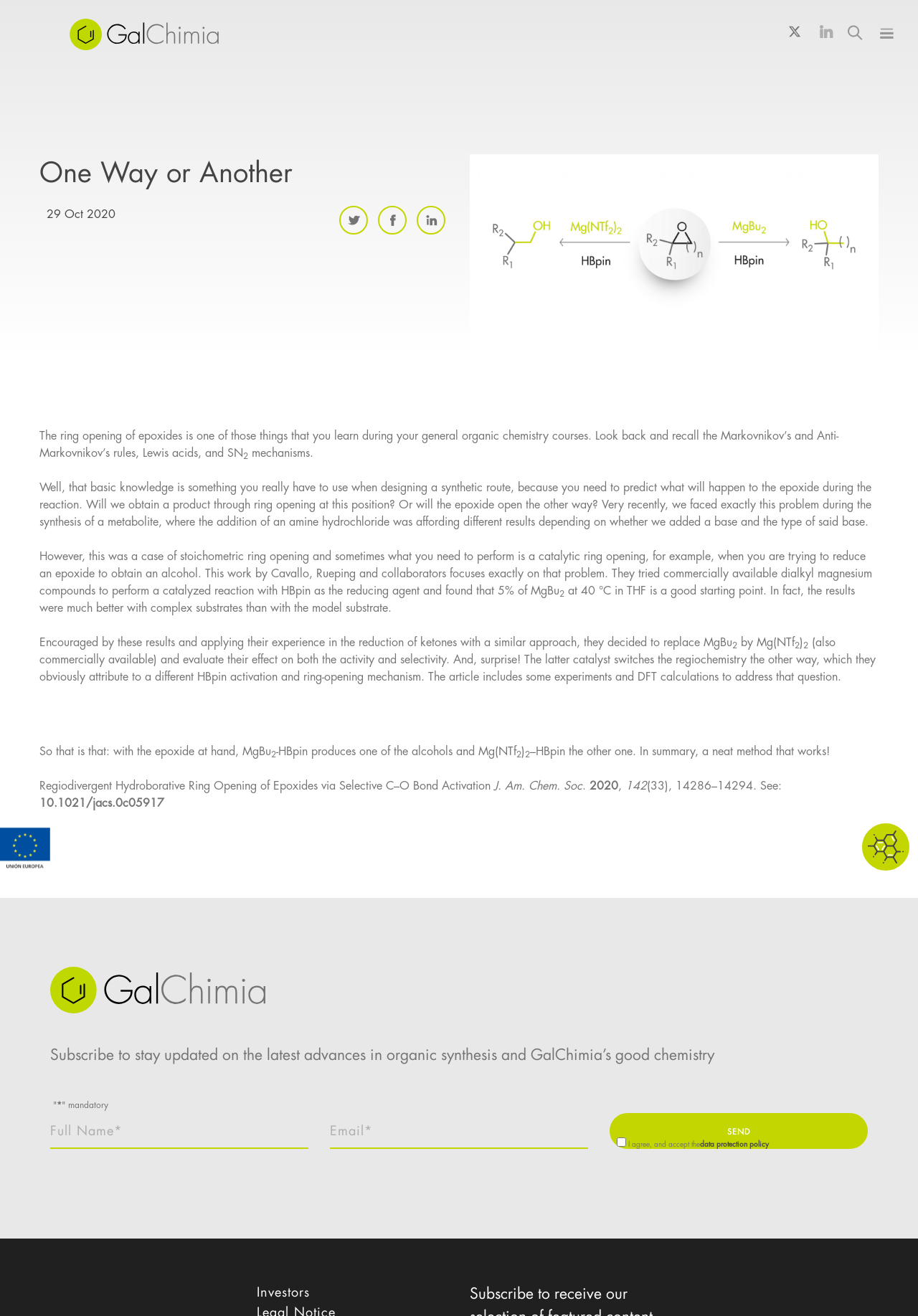Bounding box coordinates are specified in the format (top-left x, top-left y, bottom-right x, bottom-right y). All values are floating point numbers bounded between 0 and 1. Please provide the bounding box coordinate of the region this sentence describes: DMCA

None